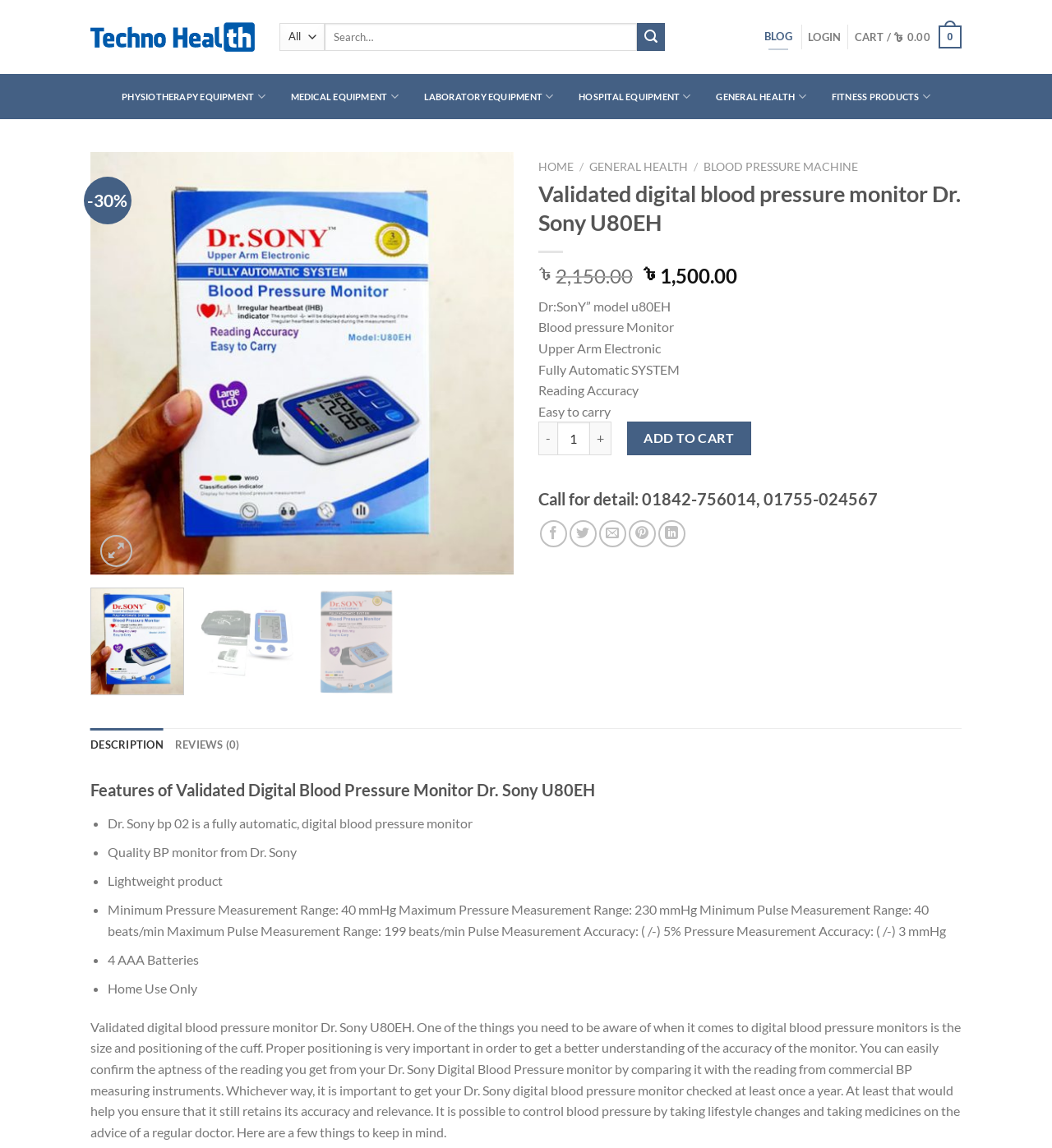What type of batteries does the blood pressure monitor use?
Analyze the screenshot and provide a detailed answer to the question.

I found the answer by looking at the text '4 AAA Batteries' which indicates the type of batteries used by the blood pressure monitor.